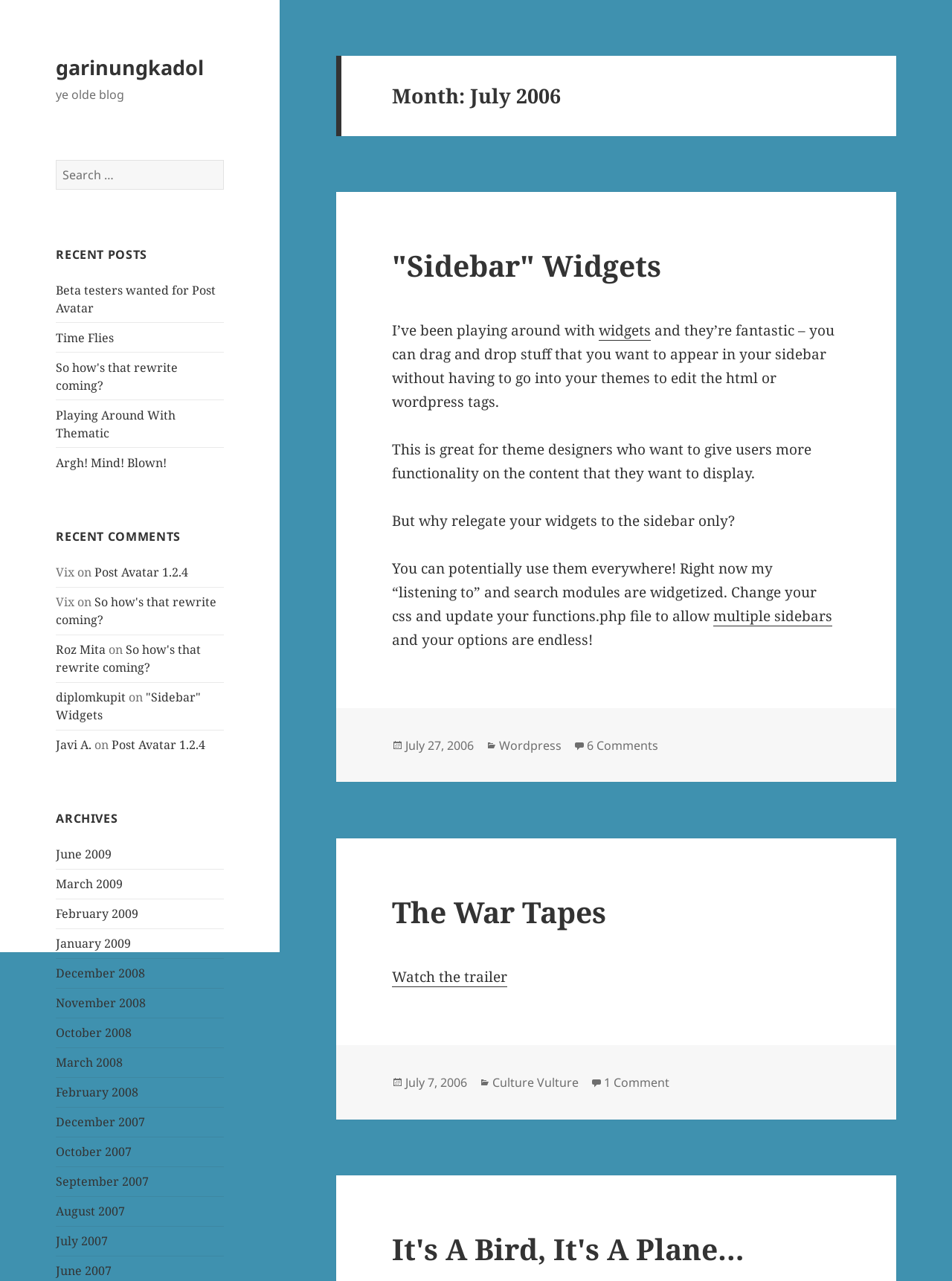Explain the webpage's layout and main content in detail.

This webpage appears to be a blog archive page from July 2006. At the top, there is a title "July 2006 – garinungkadol" and a link to "garinungkadol" on the left side. Below the title, there is a search bar with a "Search" button on the right side.

The main content of the page is divided into three sections: "RECENT POSTS", "RECENT COMMENTS", and "ARCHIVES". The "RECENT POSTS" section lists several blog post titles with links, including "Beta testers wanted for Post Avatar", "Time Flies", and "So how's that rewrite coming?". The "RECENT COMMENTS" section lists comments from users, including "Vix", "Roz Mita", and "Javi A.", with links to the corresponding blog posts.

The "ARCHIVES" section lists links to blog archives from different months, ranging from June 2009 to July 2007.

Below the "ARCHIVES" section, there are two blog posts. The first post is titled ""Sidebar" Widgets" and discusses the use of widgets in WordPress themes. The post includes several paragraphs of text and a link to "multiple sidebars". The second post is titled "The War Tapes" and includes a link to watch the trailer.

At the bottom of each blog post, there is a footer section that displays the post date, categories, and the number of comments.